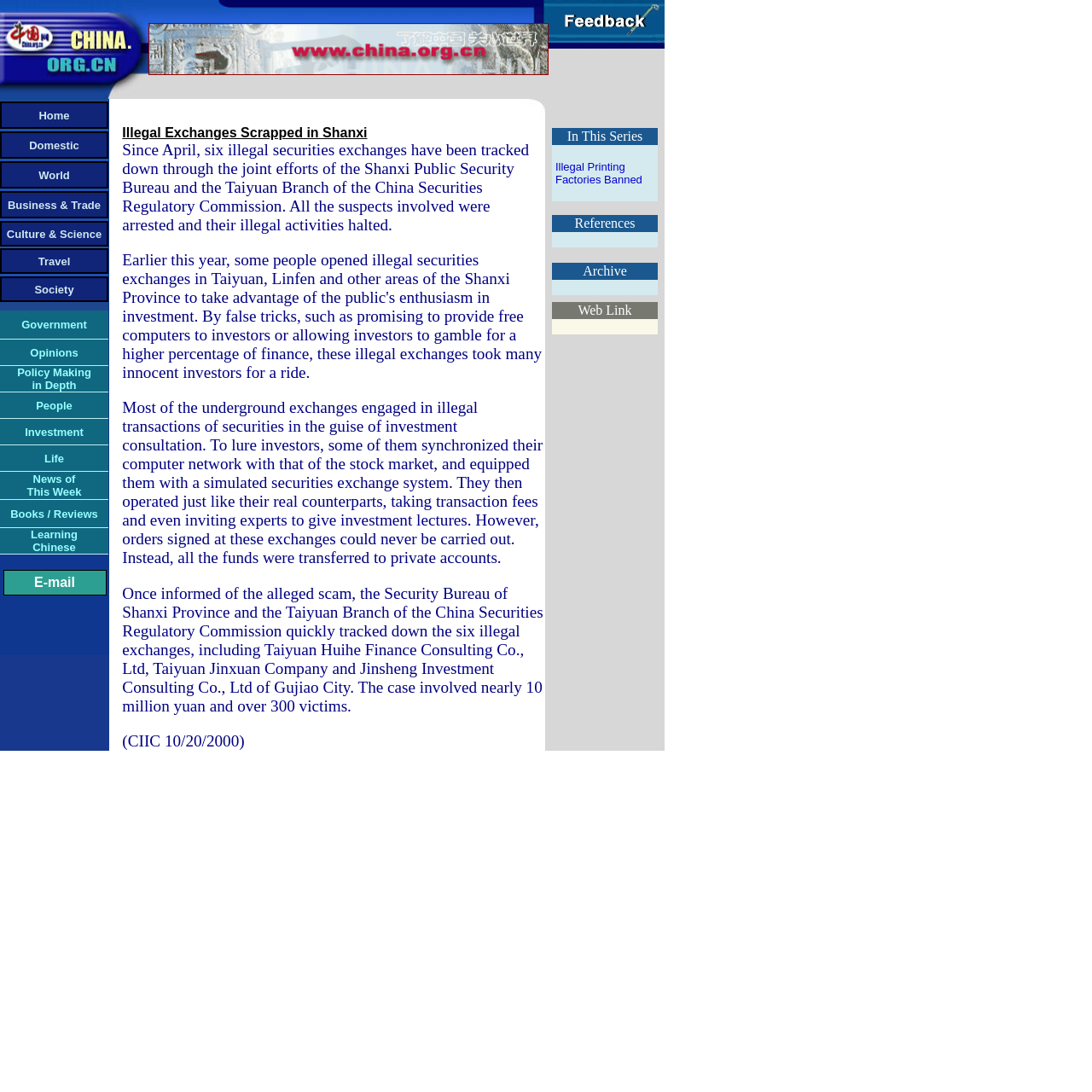Is there an image on the webpage?
Give a comprehensive and detailed explanation for the question.

By examining the webpage structure, I found that there are multiple images on the webpage, including one in the top-left corner and several others within the category listings.